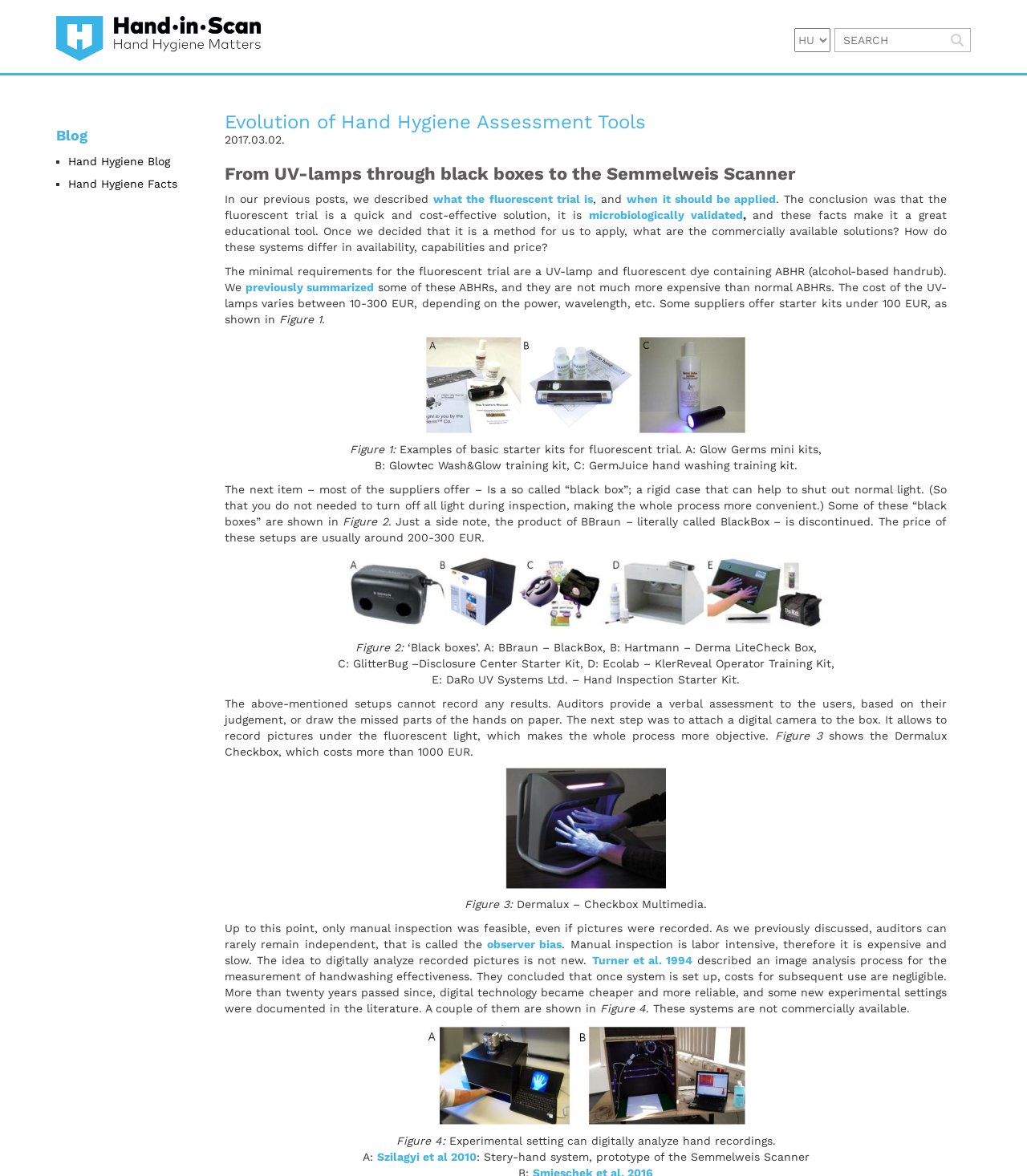Please identify the coordinates of the bounding box for the clickable region that will accomplish this instruction: "Read about the Evolution of Hand Hygiene Assessment Tools".

[0.219, 0.094, 0.629, 0.113]